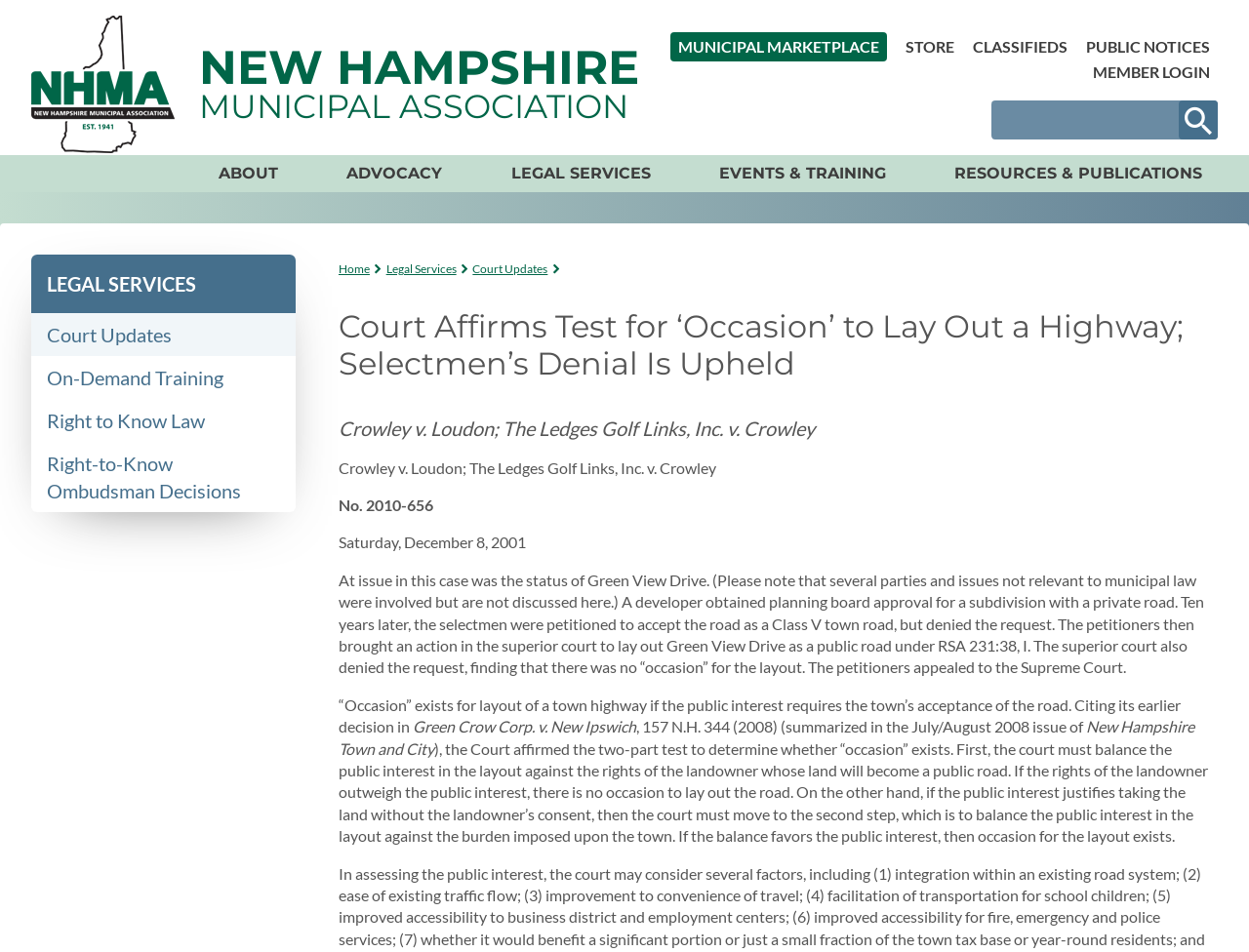What is the purpose of the 'Search form'?
Look at the image and provide a detailed response to the question.

I found the answer by looking at the 'Search form' section, which has a textbox and a search button, indicating that it is used to search for something on the website.